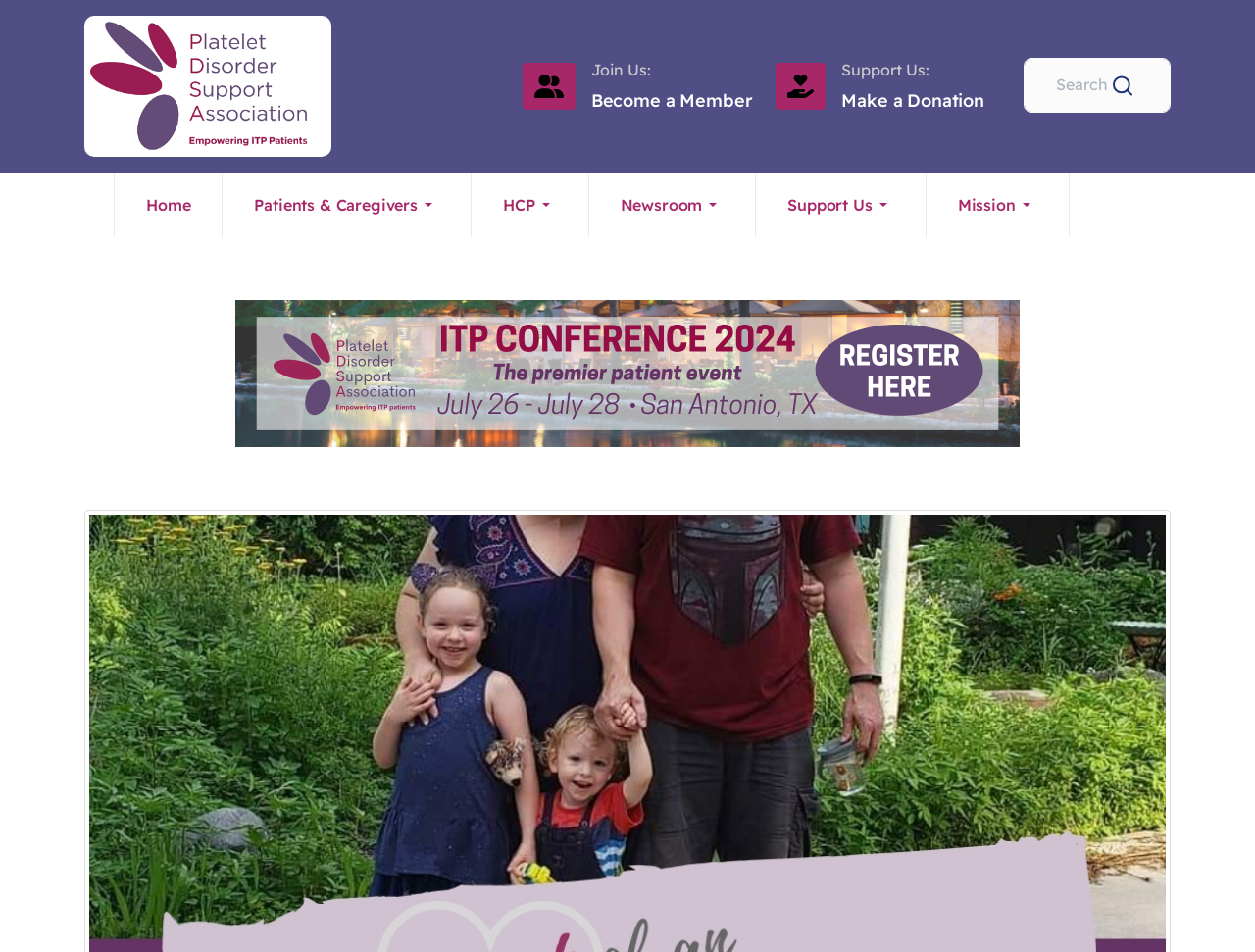Determine the bounding box coordinates of the UI element described below. Use the format (top-left x, top-left y, bottom-right x, bottom-right y) with floating point numbers between 0 and 1: HCP

[0.376, 0.181, 0.469, 0.249]